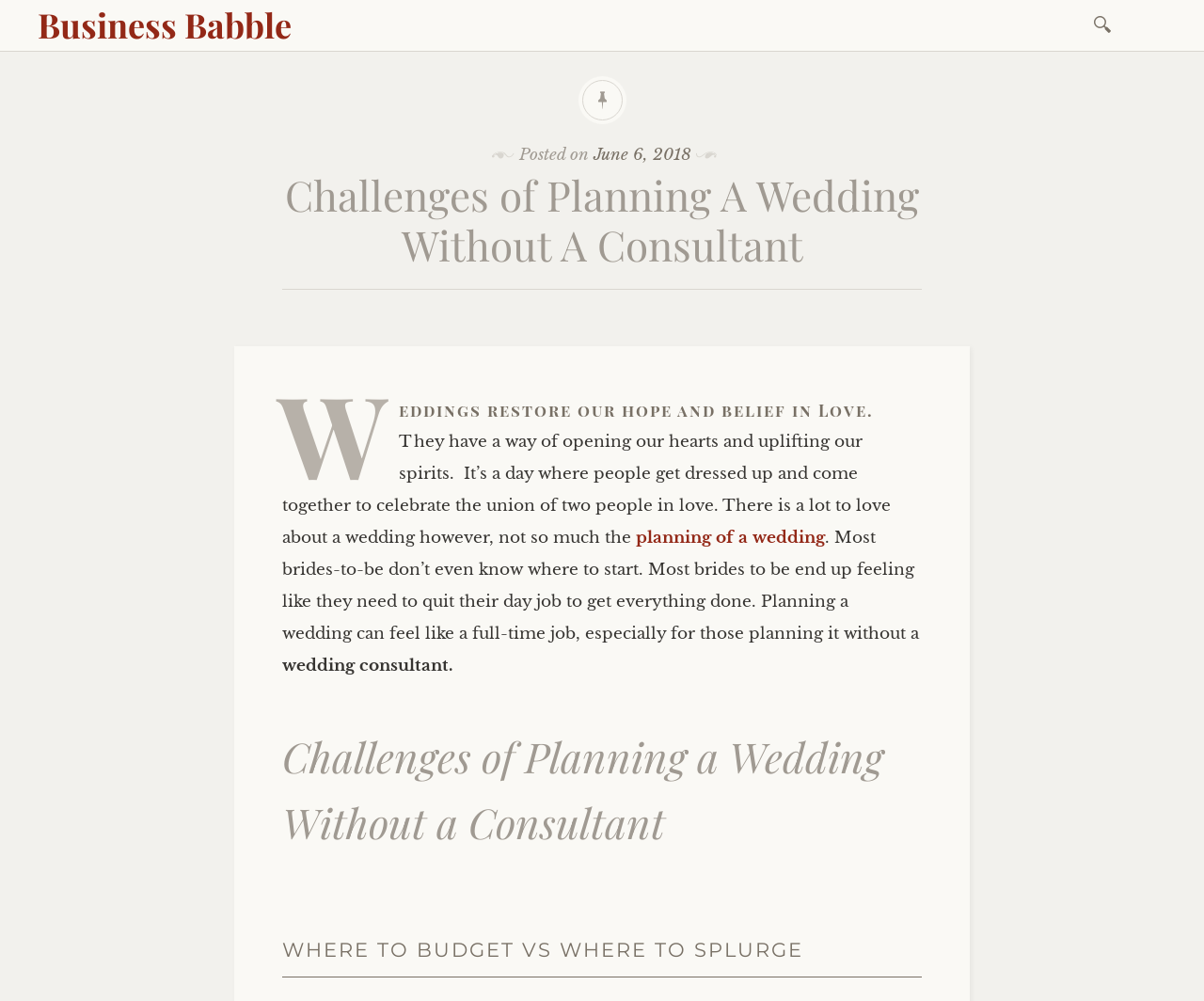Based on the image, please elaborate on the answer to the following question:
What is the date of the post?

I found the date of the post by looking at the link element with the text 'June 6, 2018' which is located below the 'Posted on' static text.